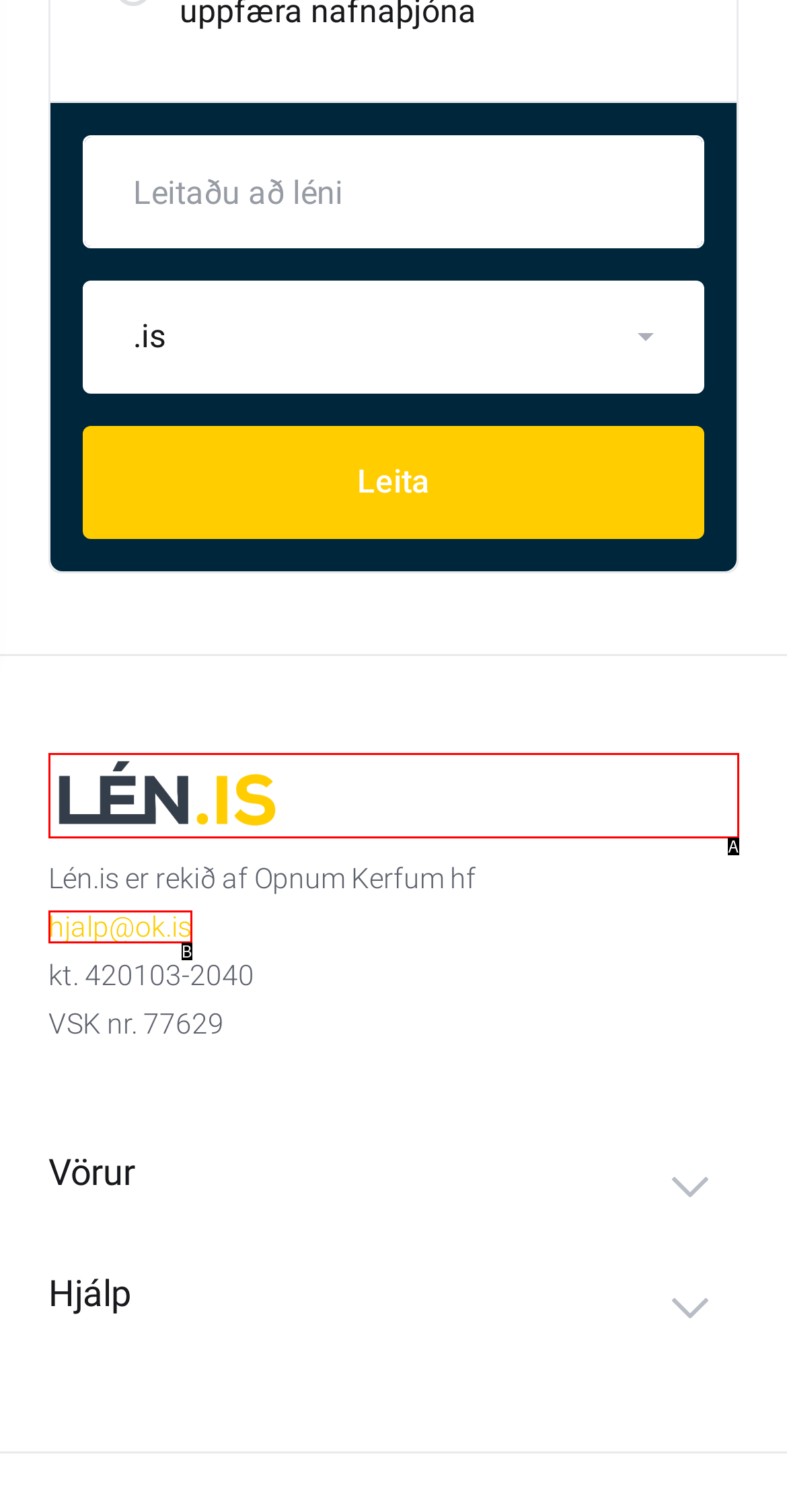Tell me which one HTML element best matches the description: hjalp@ok.is Answer with the option's letter from the given choices directly.

B